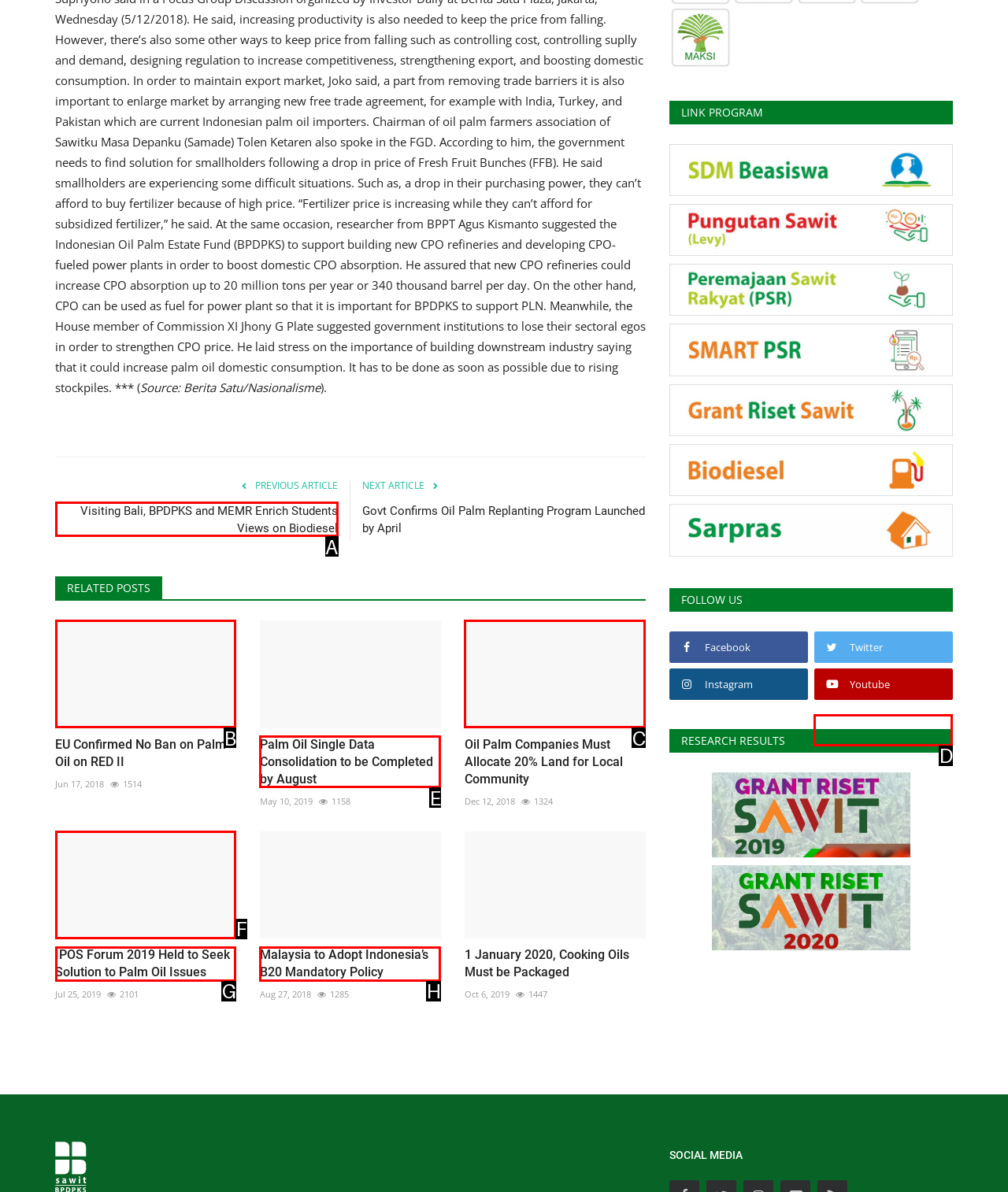Select the option that matches the description: alt="bg". Answer with the letter of the correct option directly.

F